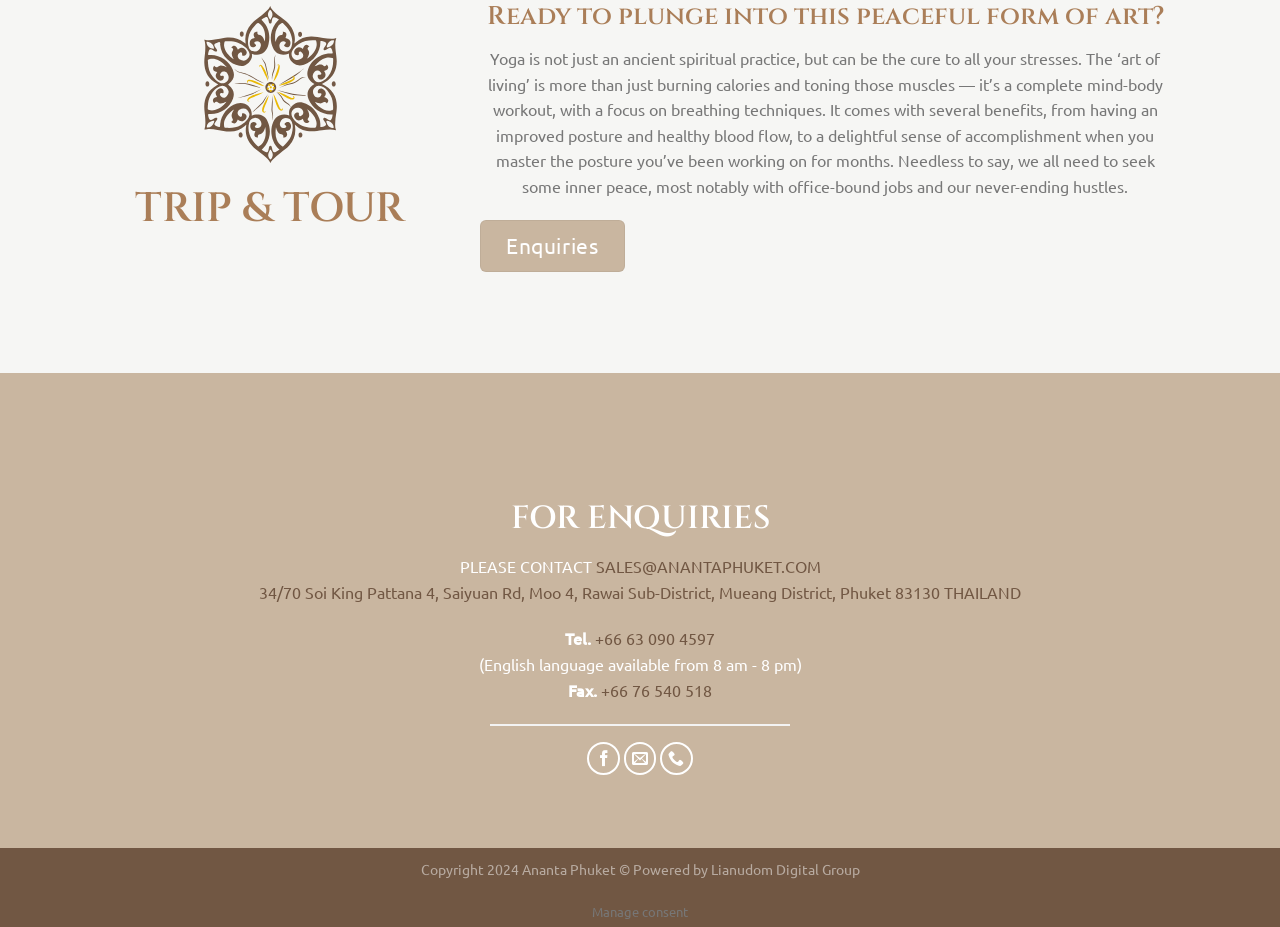Locate the UI element described by contact me and provide its bounding box coordinates. Use the format (top-left x, top-left y, bottom-right x, bottom-right y) with all values as floating point numbers between 0 and 1.

None